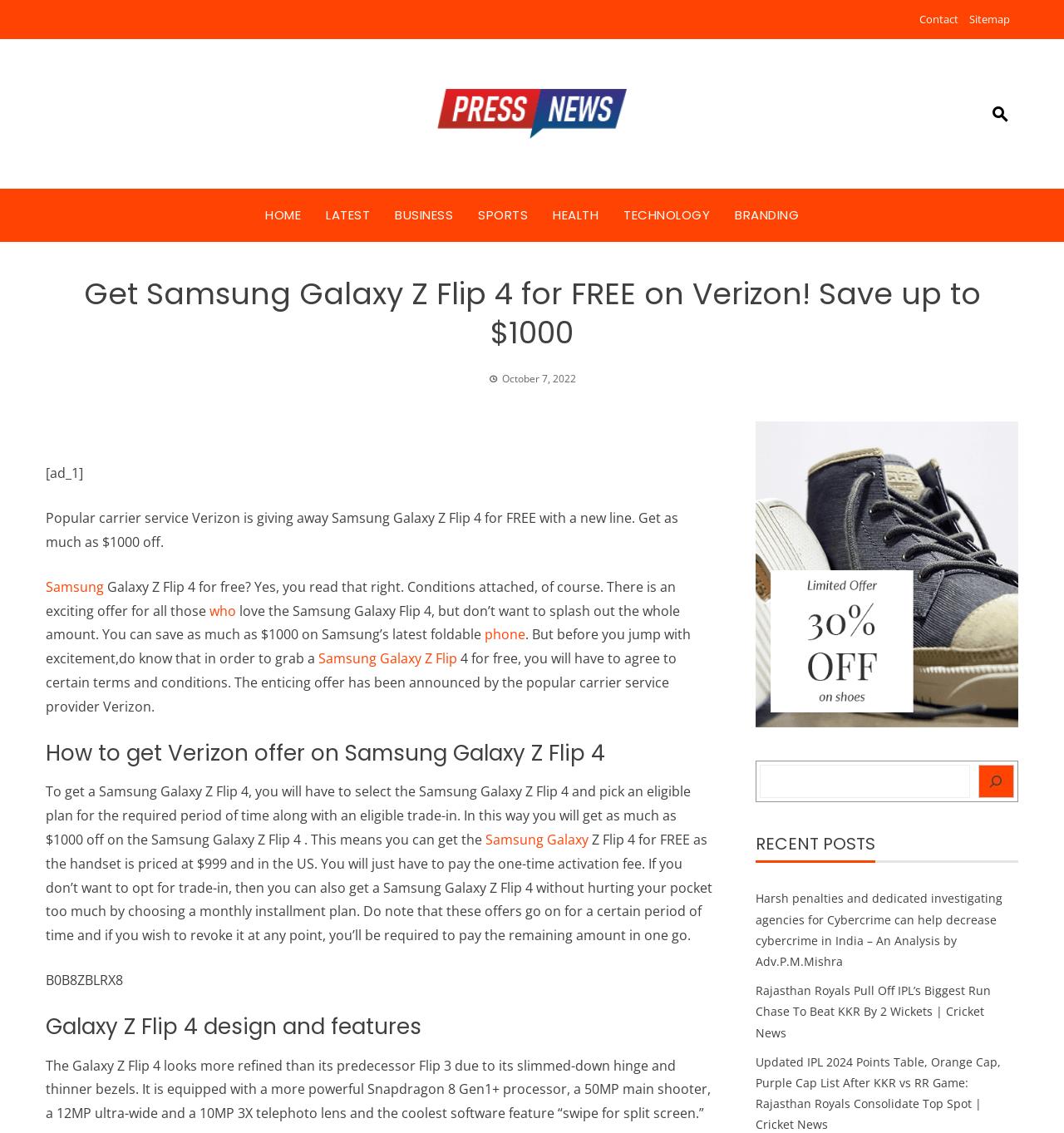Explain the webpage in detail, including its primary components.

The webpage appears to be a news article about getting a Samsung Galaxy Z Flip 4 for free on Verizon. At the top of the page, there are several links to other sections of the website, including "Contact", "Sitemap", and "HOME". Below these links, there is a heading that repeats the title of the article.

The main content of the article is divided into several sections. The first section describes the offer from Verizon, stating that customers can get a Samsung Galaxy Z Flip 4 for free with a new line and save up to $1000. There are several links to related topics, including "Samsung" and "phone".

The next section is headed "How to get Verizon offer on Samsung Galaxy Z Flip 4" and provides details on the requirements to get the offer, including selecting the Samsung Galaxy Z Flip 4 and picking an eligible plan and trade-in.

The third section is headed "Galaxy Z Flip 4 design and features" and describes the design and features of the Samsung Galaxy Z Flip 4, including its slimmed-down hinge, thinner bezels, and camera capabilities.

On the right side of the page, there is a complementary section that contains a search bar and several links to recent posts, including news articles about cybercrime, IPL cricket, and more. There is also an image in this section, but its content is not described.